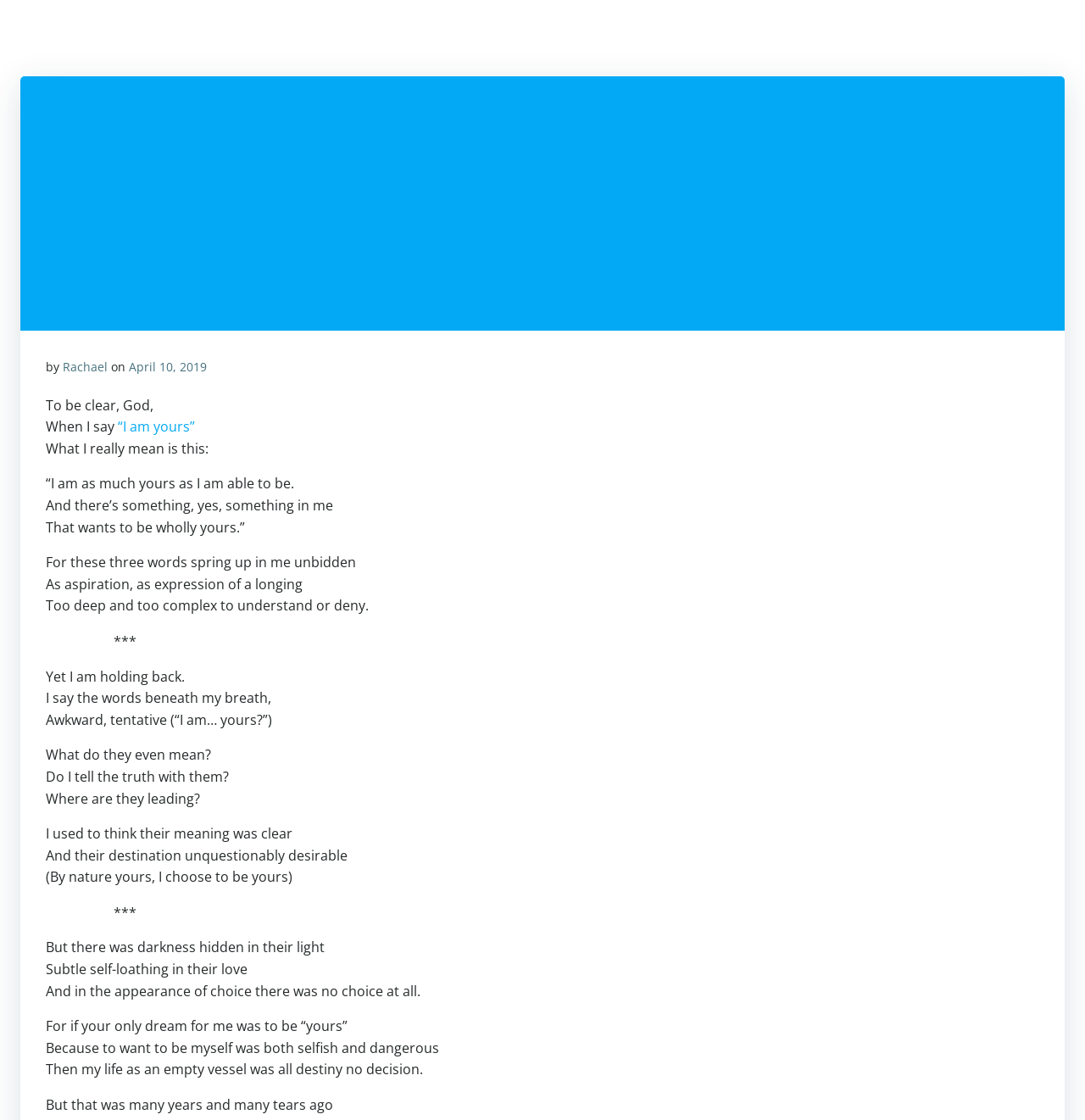Please identify the bounding box coordinates of the clickable area that will allow you to execute the instruction: "View 'Computer Weekly – 28 November 2023: Datacentres or green belt? Why the UK has to choose'".

None